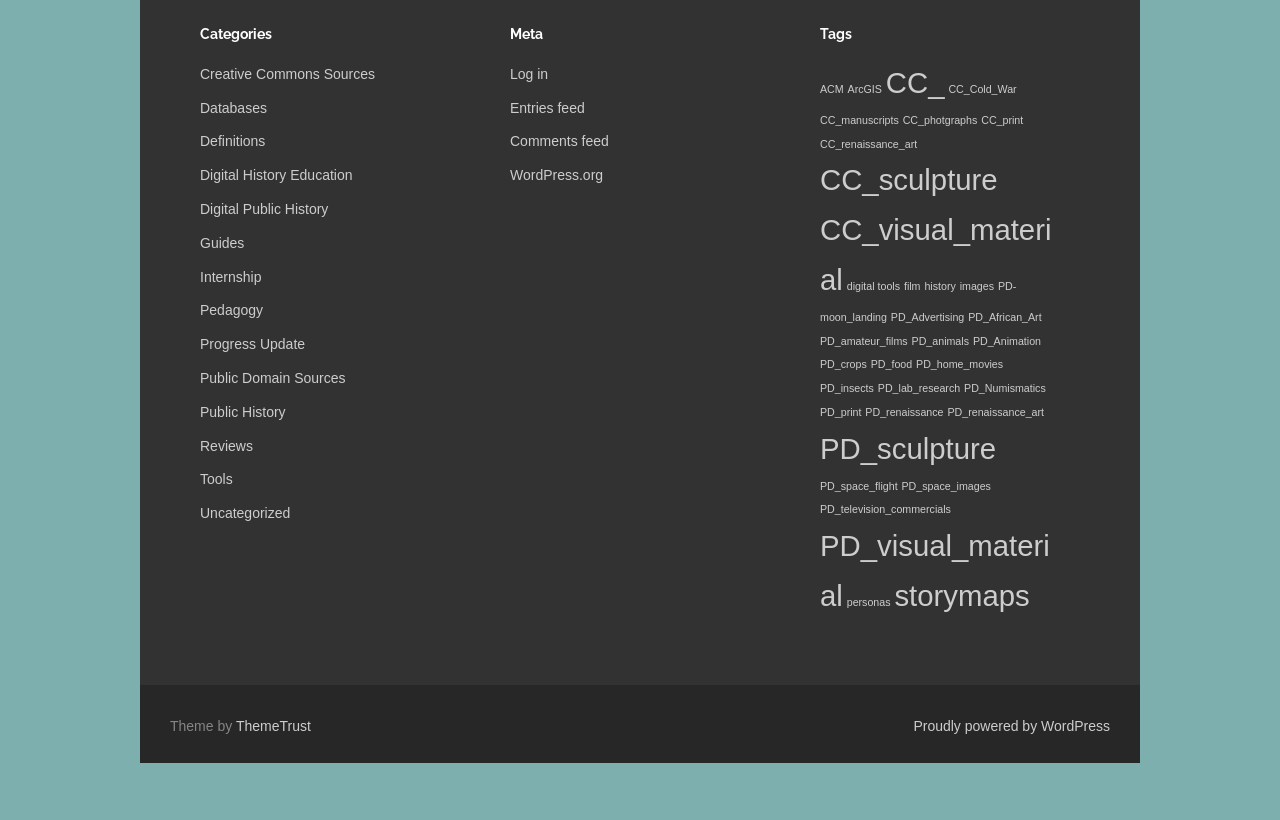Use a single word or phrase to answer the question: 
What is the last link listed under 'Tags'?

storymaps